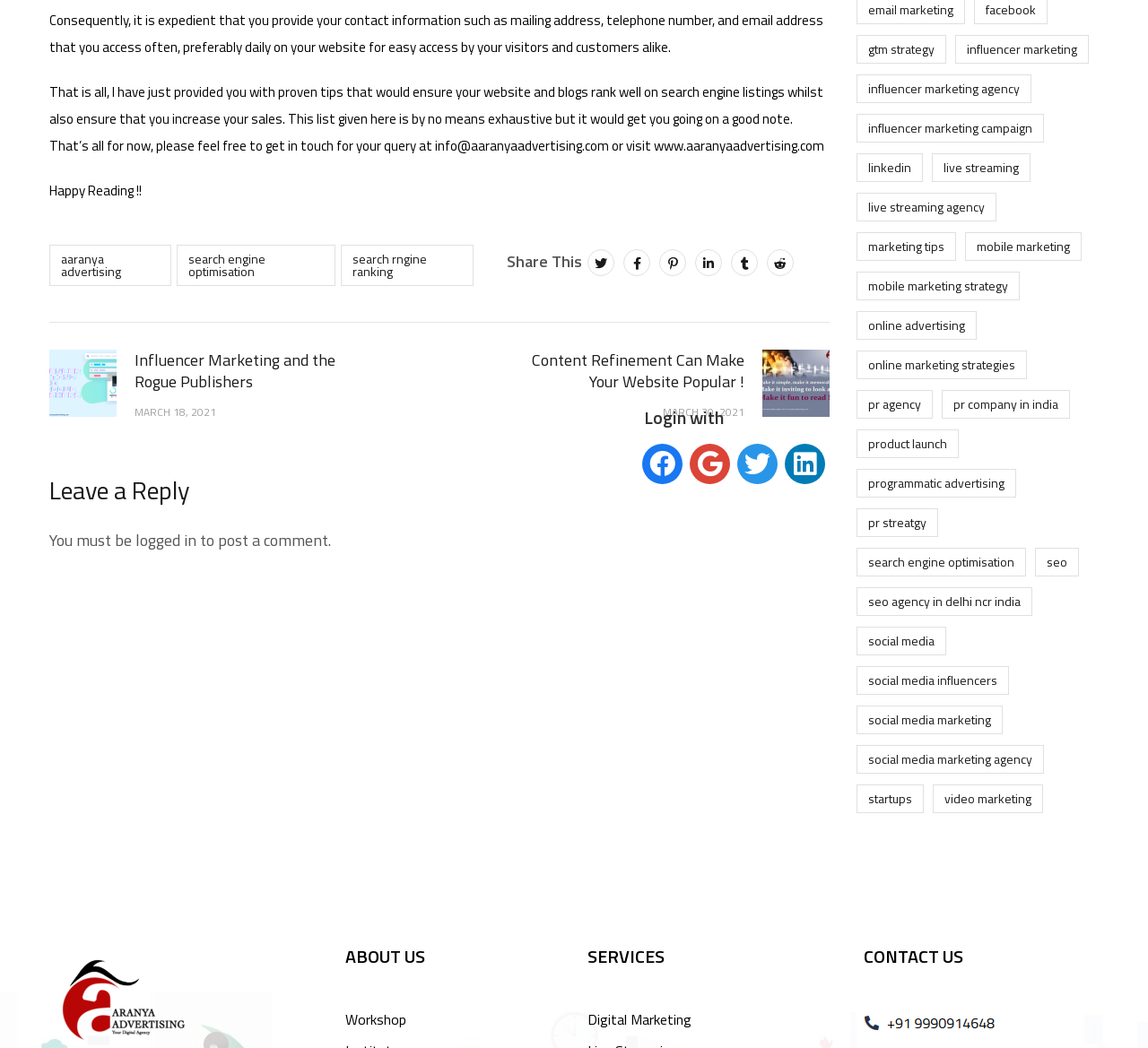Can you provide the bounding box coordinates for the element that should be clicked to implement the instruction: "Click on the 'aaranya advertising' link"?

[0.043, 0.233, 0.149, 0.273]